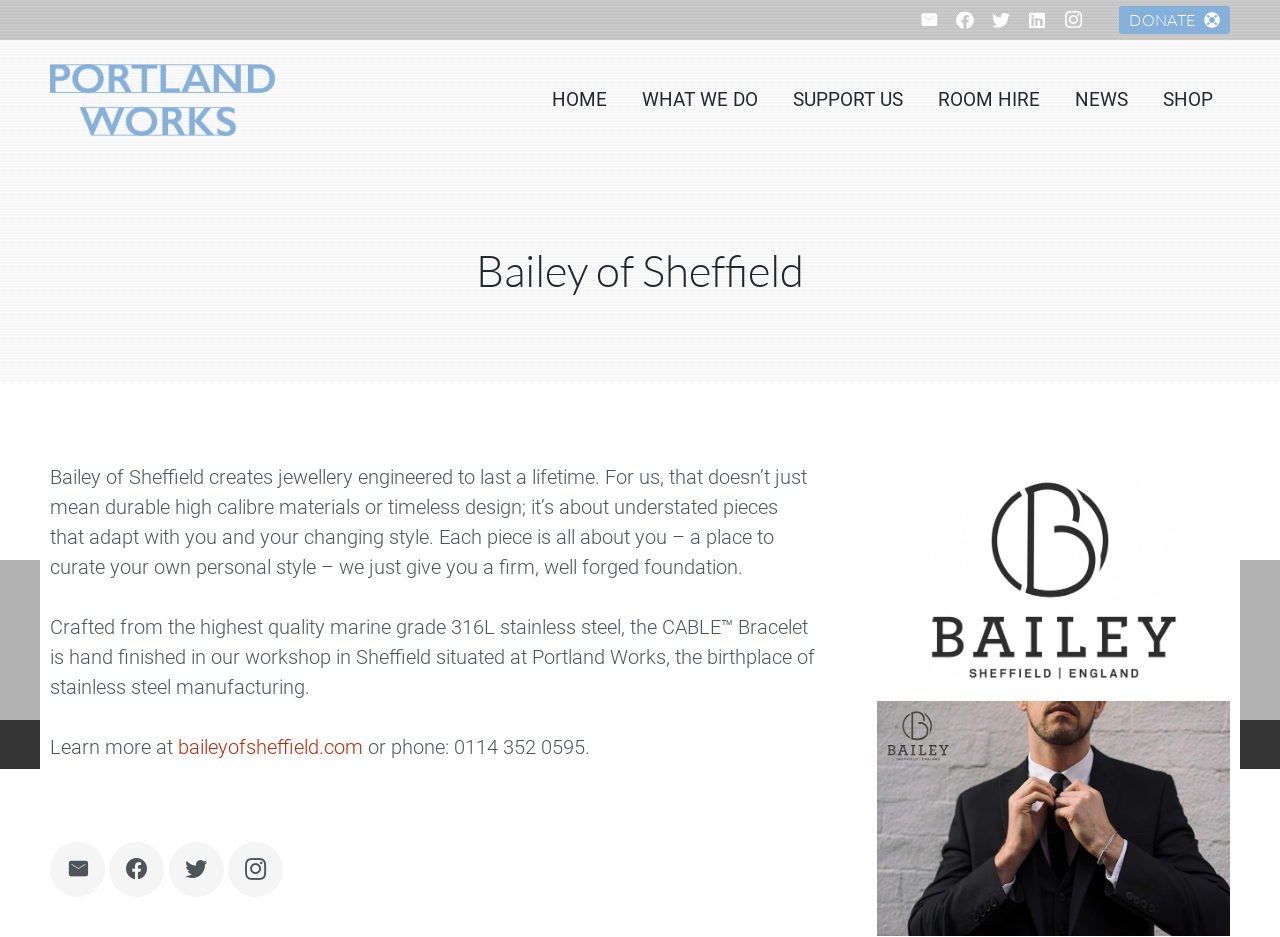What is the phone number to contact?
Look at the screenshot and respond with a single word or phrase.

0114 352 0595